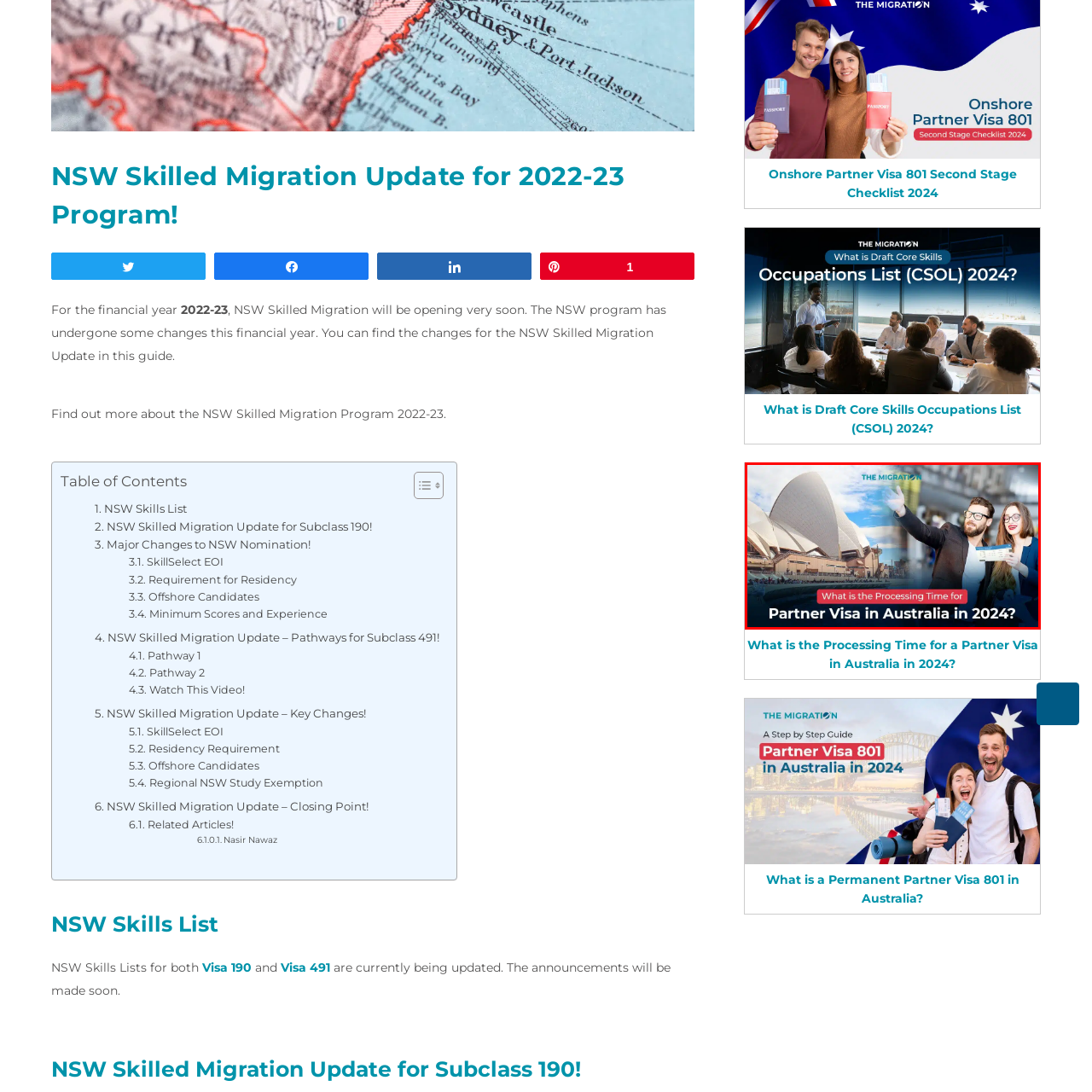Analyze and describe the image content within the red perimeter in detail.

The image titled "What is the Processing Time for Partner Visa in Australia in 2024?" prominently features dynamic visuals related to Australian immigration. On the left, the iconic Sydney Opera House serves as a symbol of Australia, while on the right, a couple joyfully displays their visa approval, illustrating the personal significance of migration. The text is bold and eye-catching, aimed at informing viewers about the specifics of partner visa processing times in 2024, reflecting both optimism and the exciting opportunities that come with starting a new chapter in Australia. The overall design combines imagery and informative content, making it appealing and relevant to those interested in Australia's immigration processes.